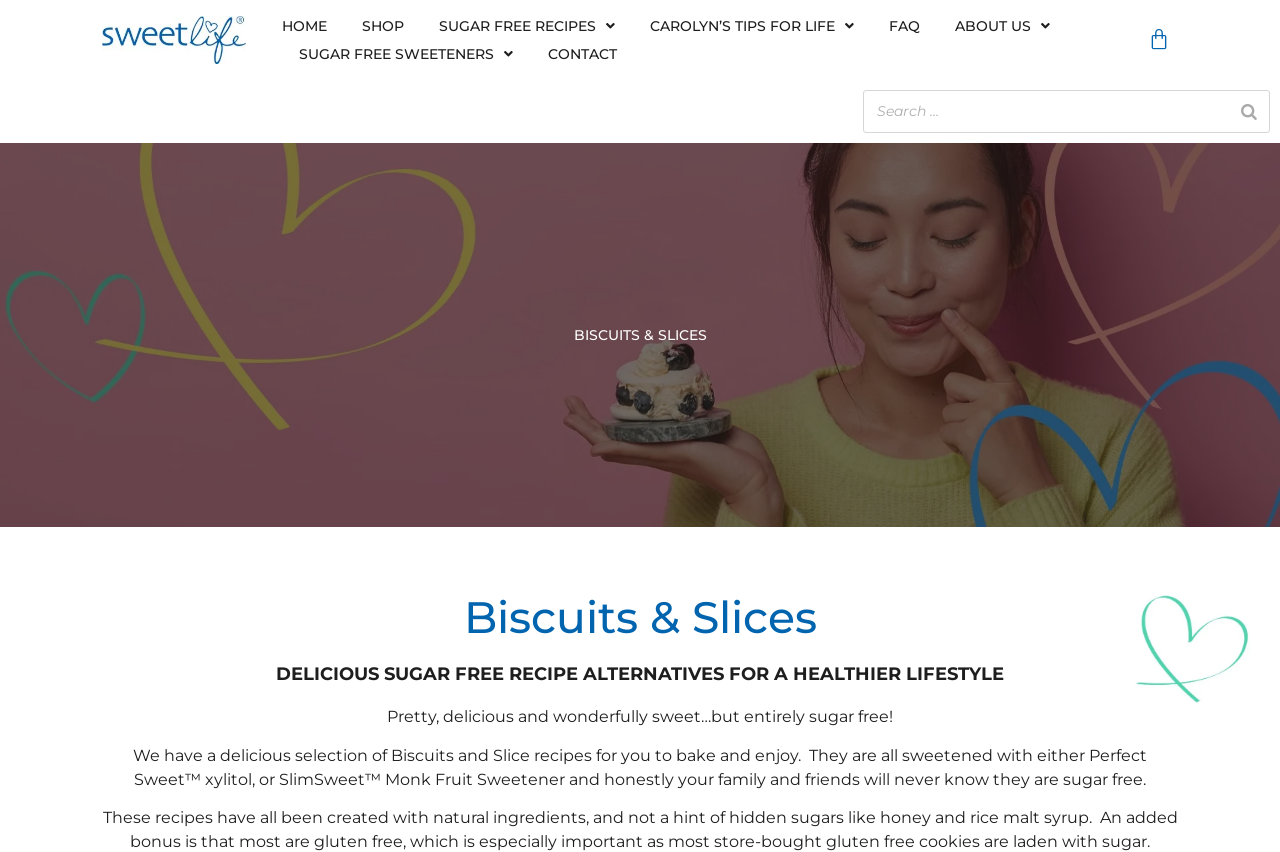What is the theme of the website?
Provide a comprehensive and detailed answer to the question.

Based on the headings and text on the webpage, it appears that the website is focused on providing sugar-free recipe alternatives for a healthier lifestyle.